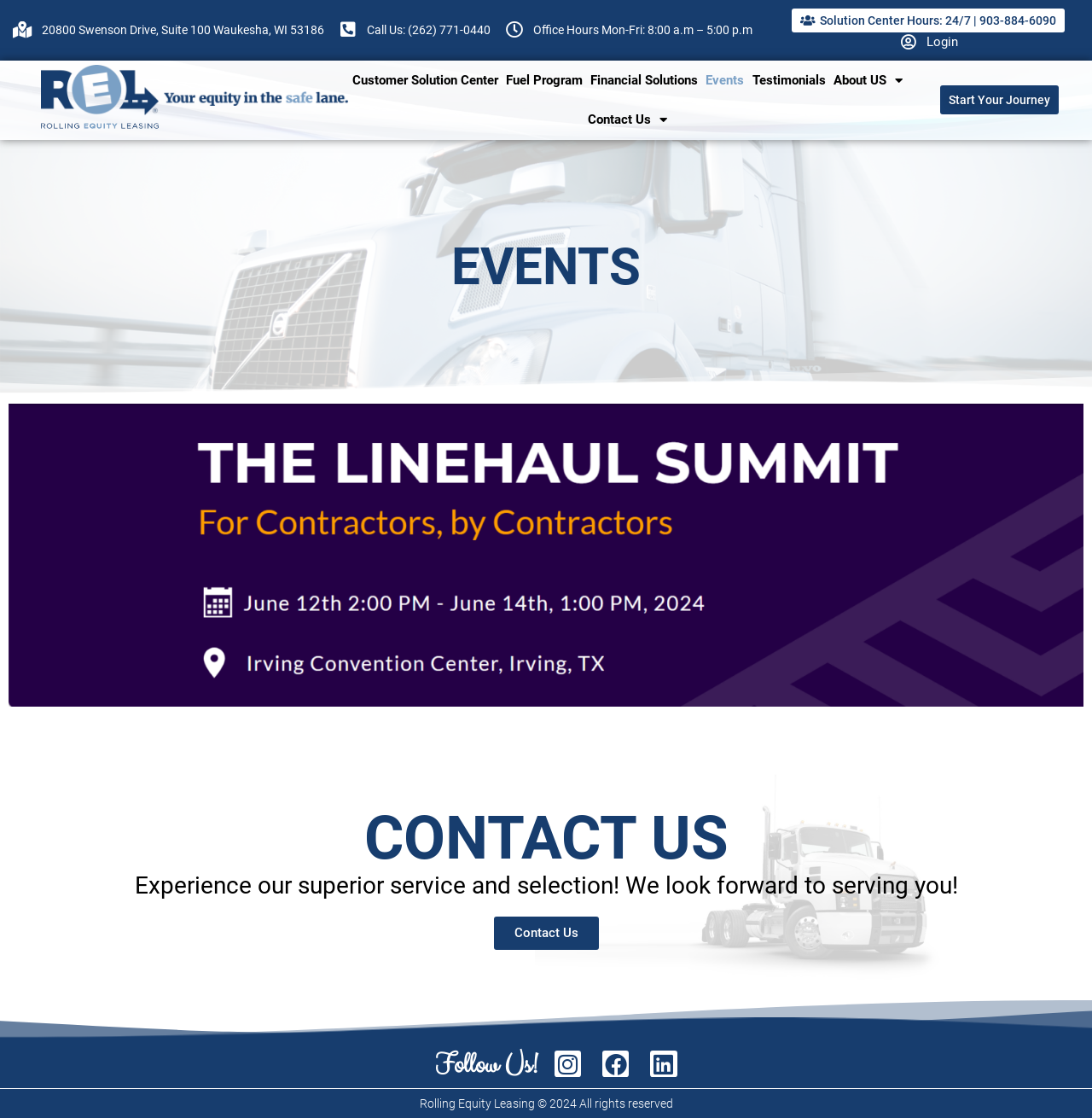Please find the bounding box for the UI component described as follows: "About US".

[0.759, 0.054, 0.83, 0.089]